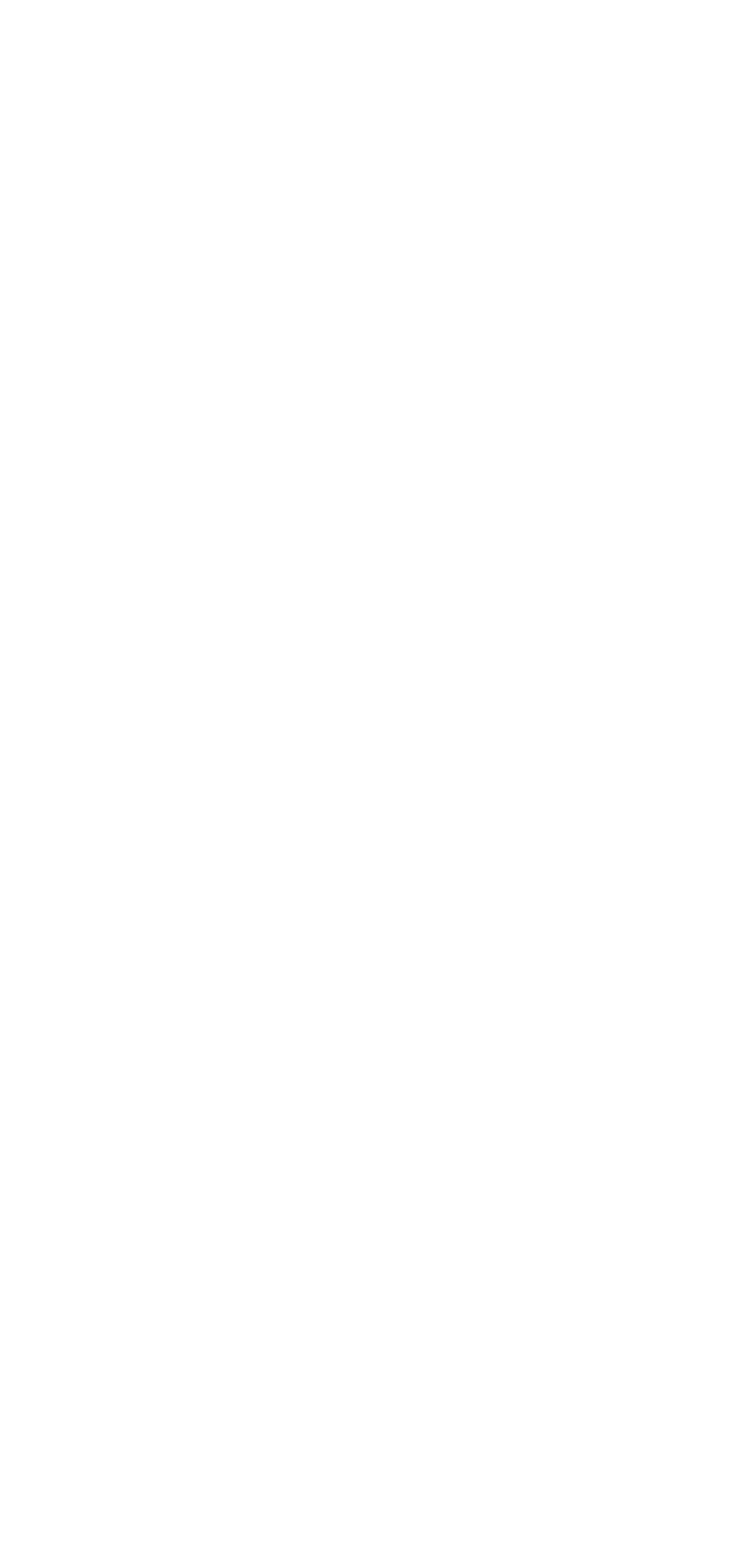Show the bounding box coordinates for the HTML element described as: "Working with the Big Boys".

[0.0, 0.379, 0.415, 0.404]